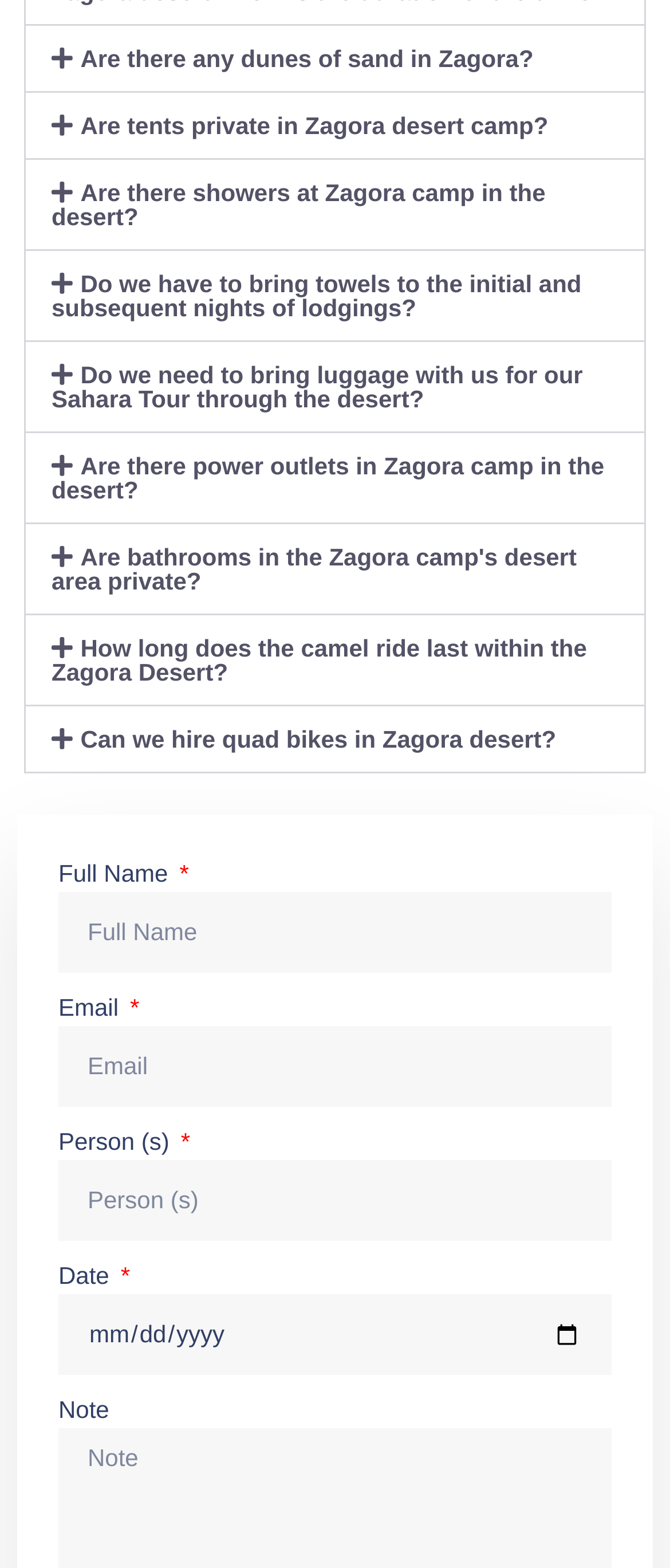Give a one-word or one-phrase response to the question:
What is the minimum number of persons required for the tour?

1